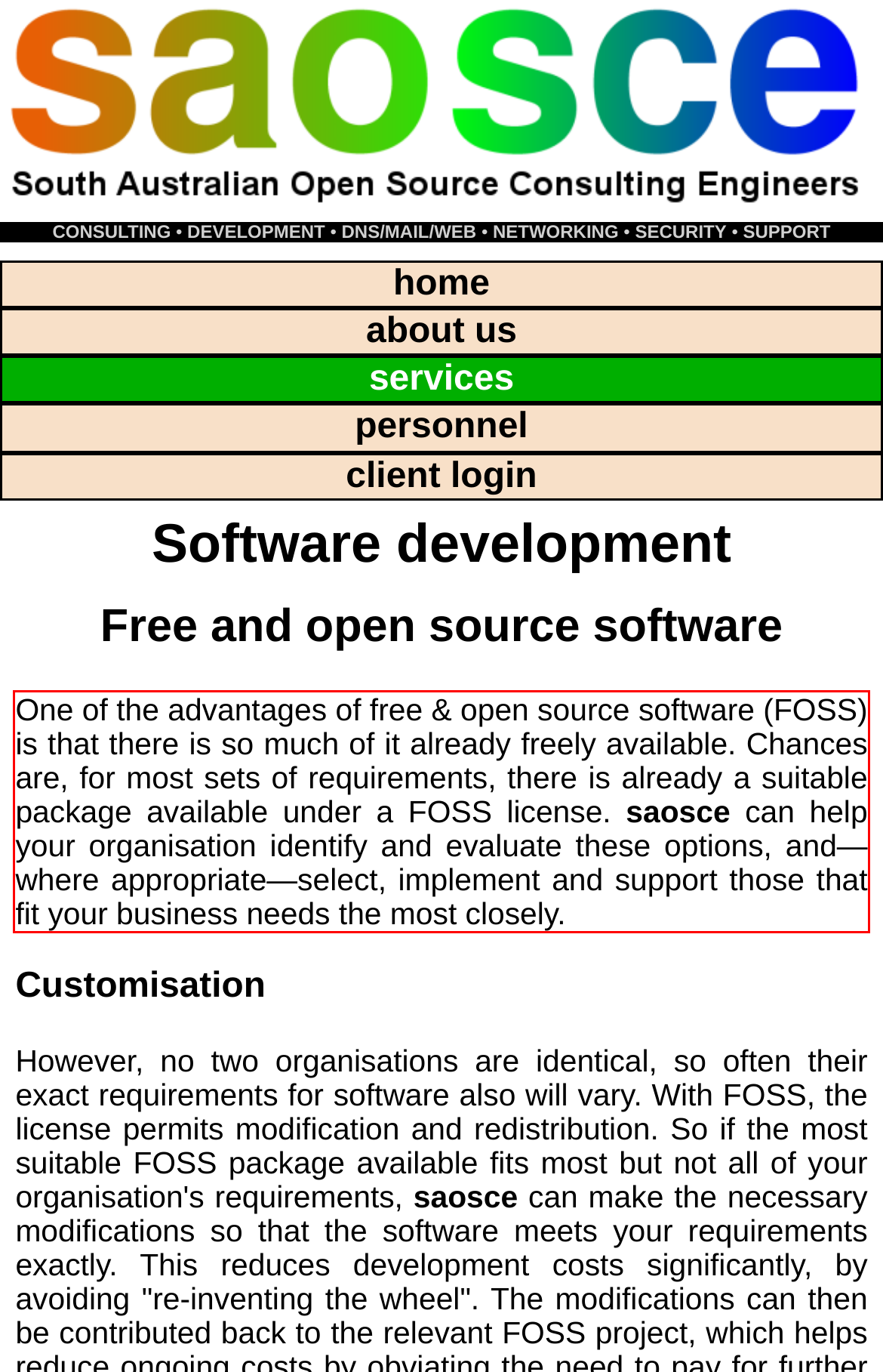From the screenshot of the webpage, locate the red bounding box and extract the text contained within that area.

One of the advantages of free & open source software (FOSS) is that there is so much of it already freely available. Chances are, for most sets of requirements, there is already a suitable package available under a FOSS license. saosce can help your organisation identify and evaluate these options, and—where appropriate—select, implement and support those that fit your business needs the most closely.